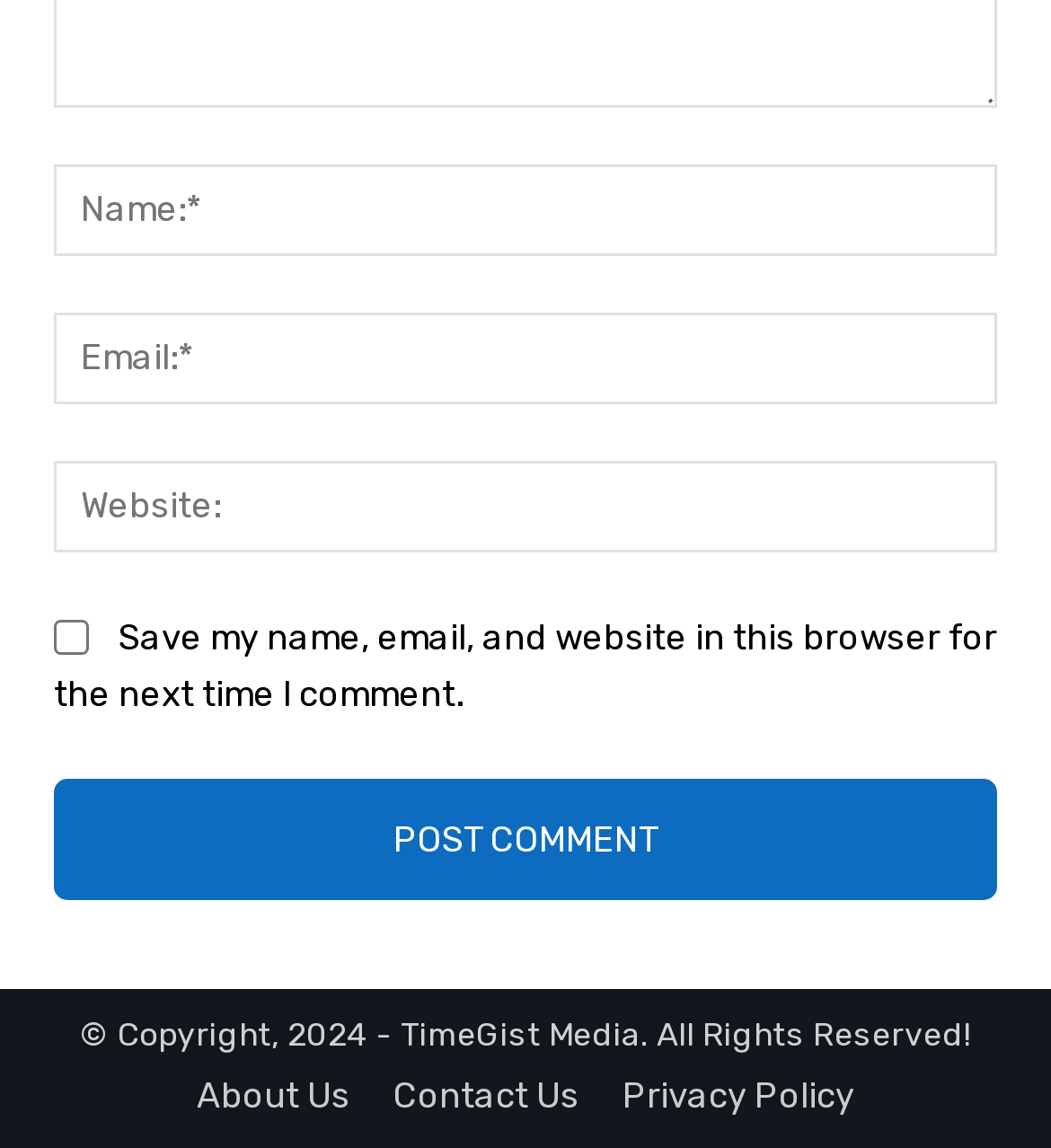What are the available links at the bottom of the page?
Using the image, give a concise answer in the form of a single word or short phrase.

About Us, Contact Us, Privacy Policy